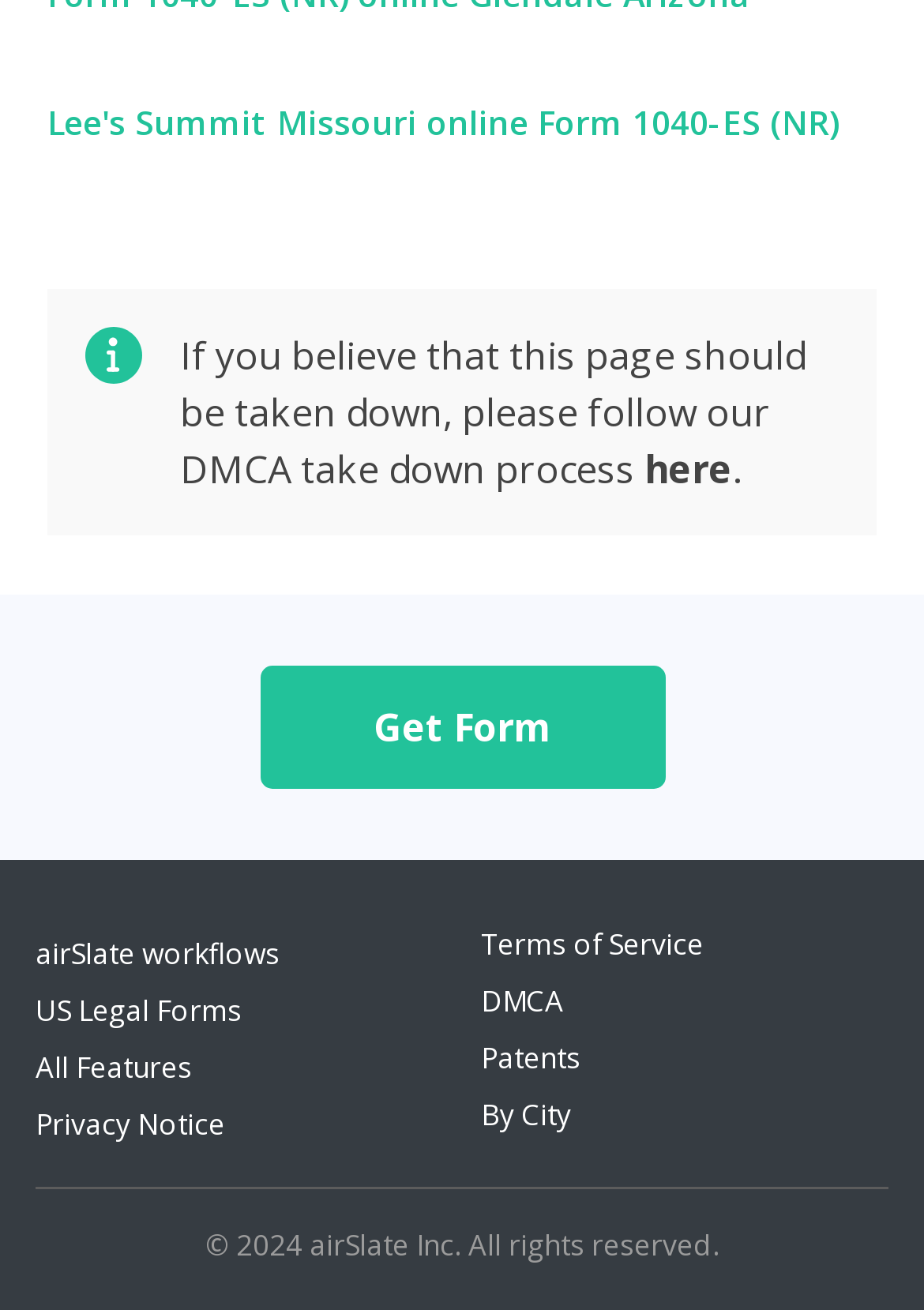Predict the bounding box of the UI element based on the description: "parent_node: Sähköpostiosoite * aria-describedby="email-notes" name="email"". The coordinates should be four float numbers between 0 and 1, formatted as [left, top, right, bottom].

None